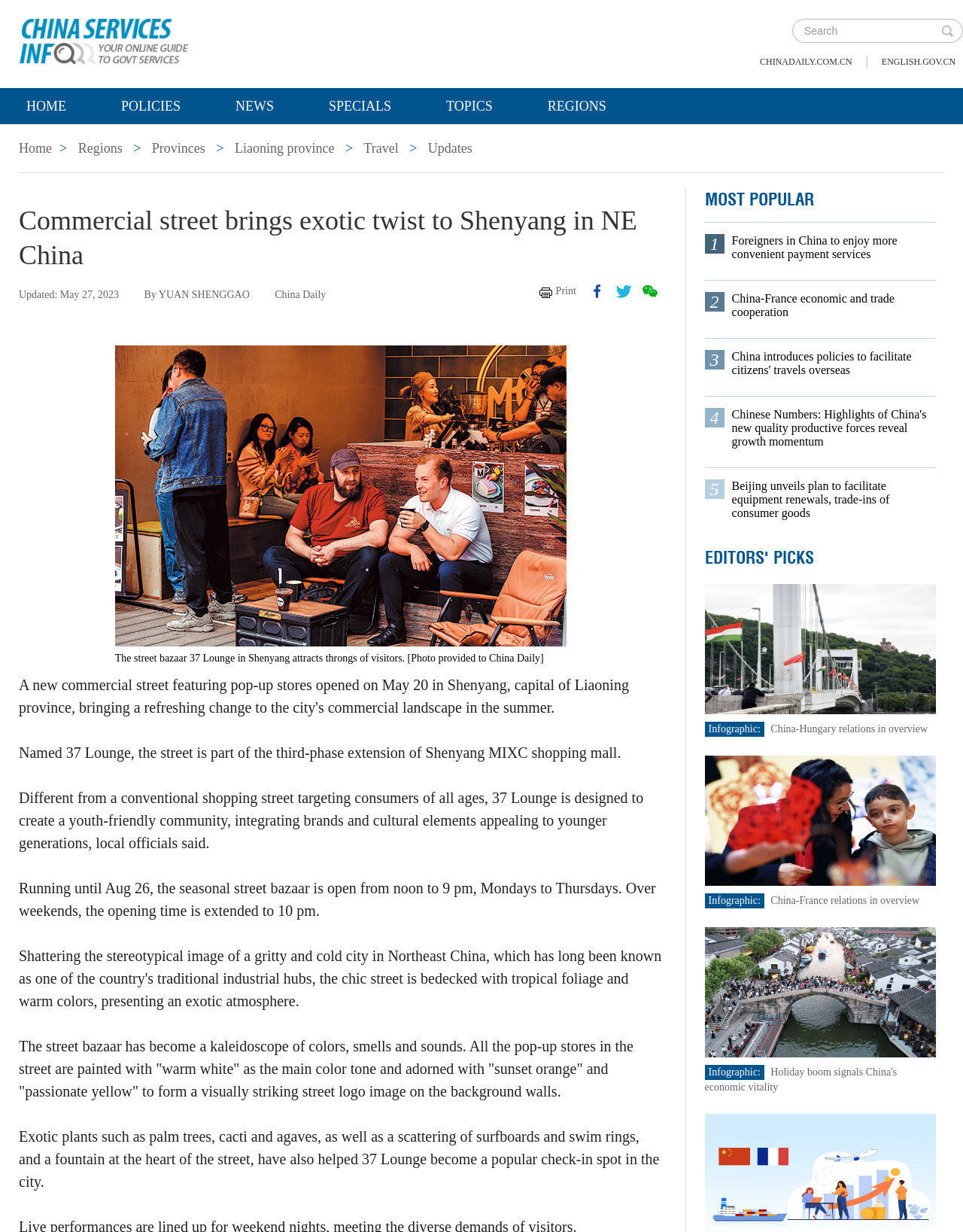Find and provide the bounding box coordinates for the UI element described here: "Anne Litwin". The coordinates should be given as four float numbers between 0 and 1: [left, top, right, bottom].

None